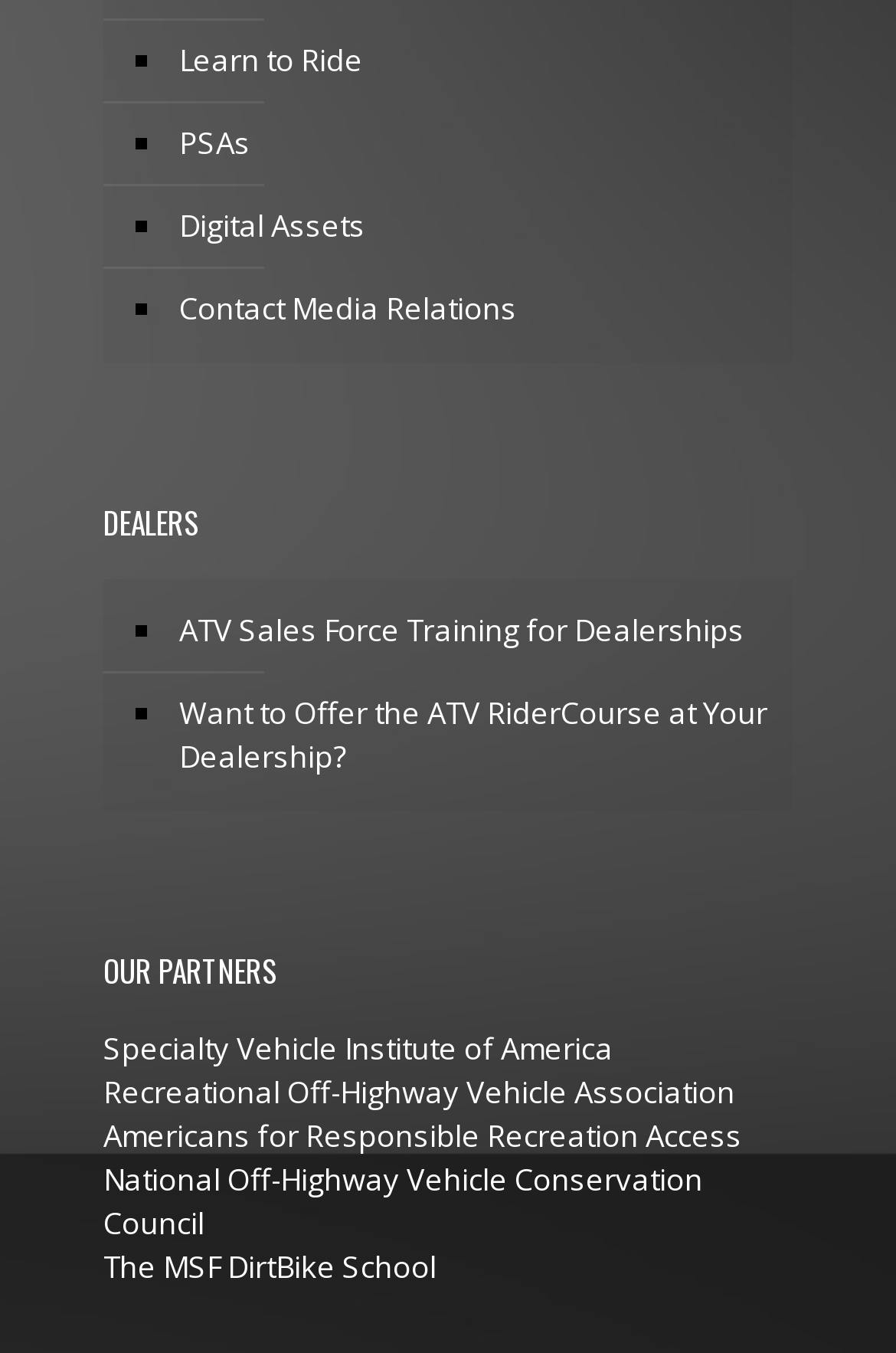Pinpoint the bounding box coordinates of the area that must be clicked to complete this instruction: "Visit the Recreational Off-Highway Vehicle Association website".

[0.115, 0.791, 0.821, 0.822]